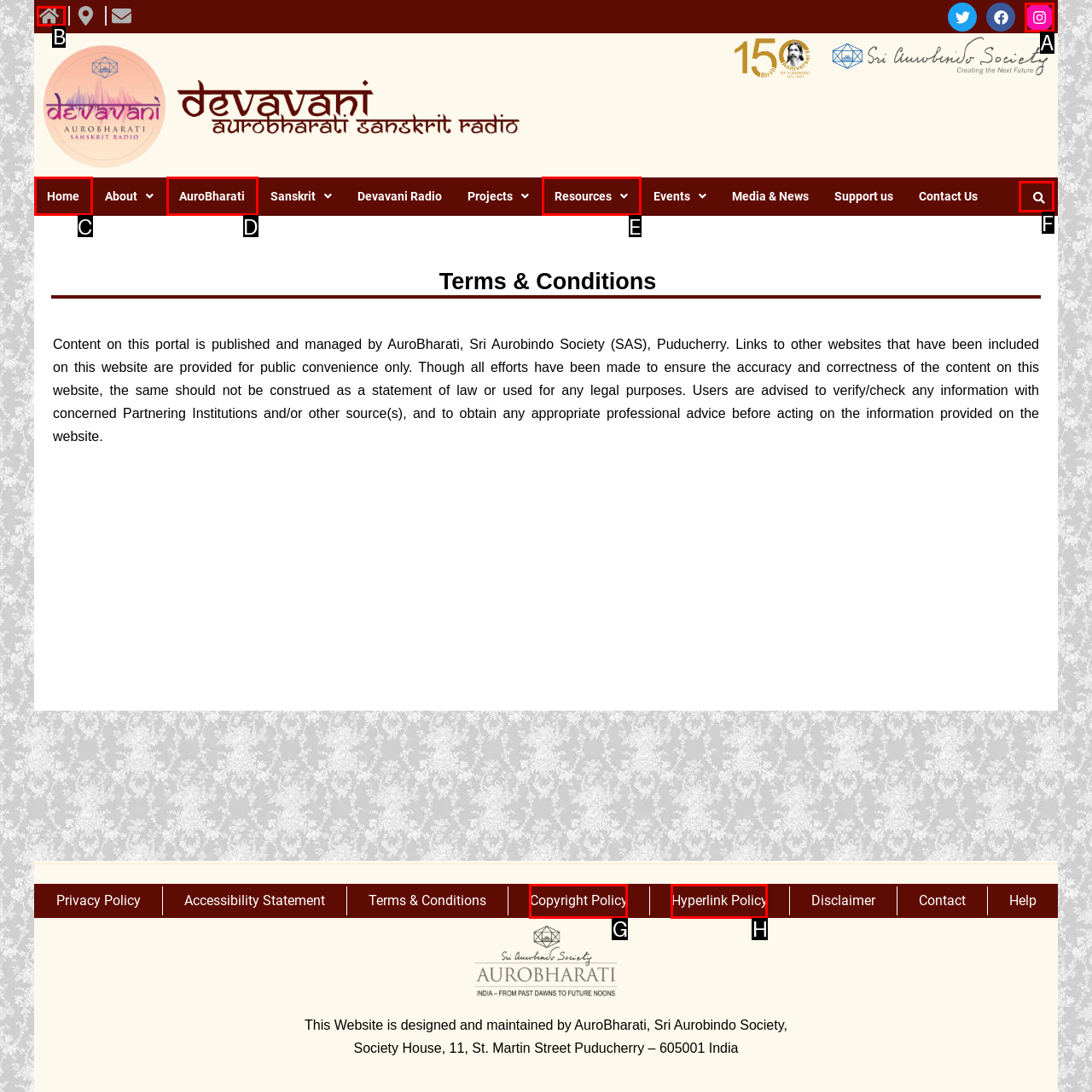Select the letter of the HTML element that best fits the description: Copyright Policy
Answer with the corresponding letter from the provided choices.

G